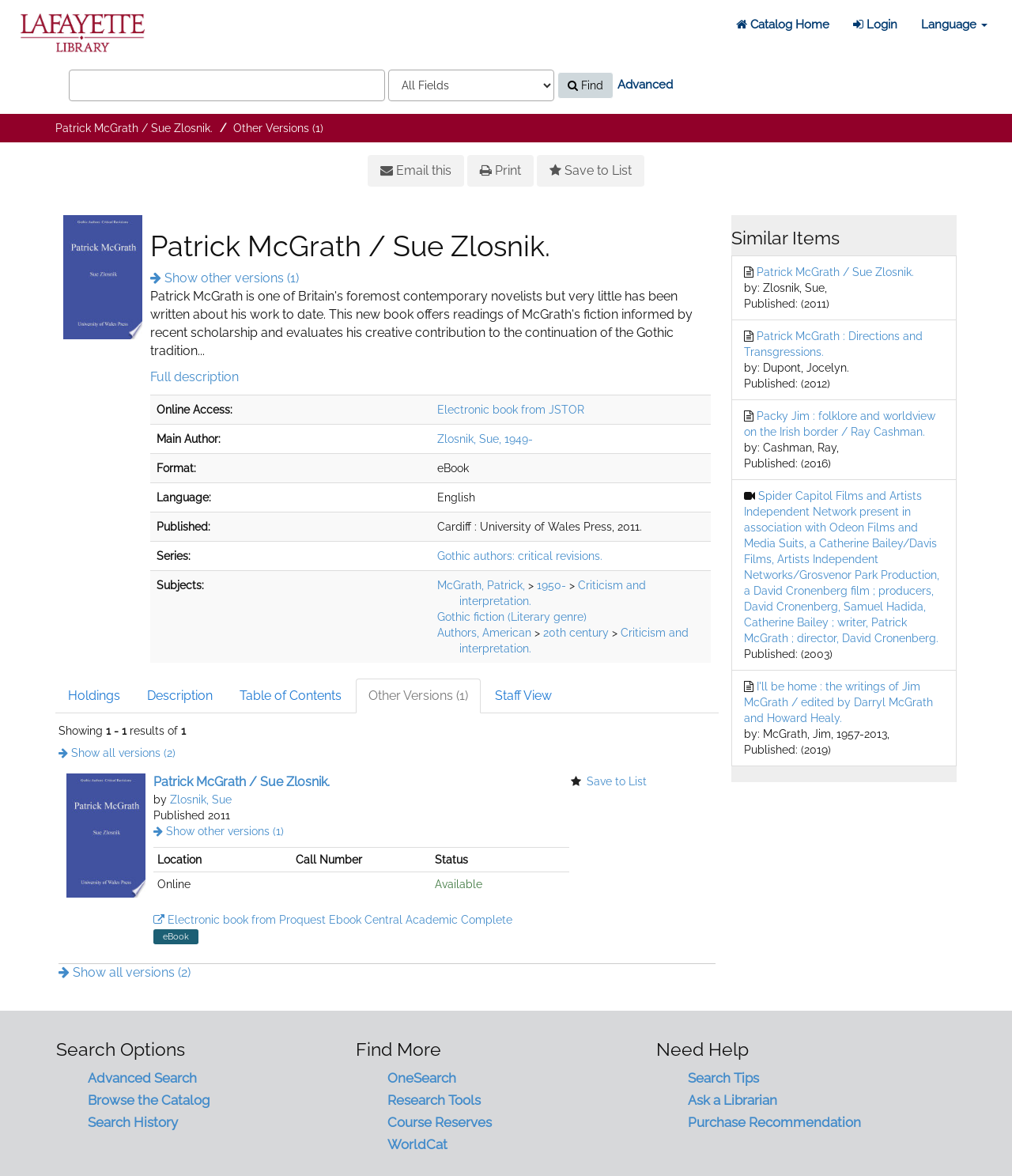Could you determine the bounding box coordinates of the clickable element to complete the instruction: "Email this"? Provide the coordinates as four float numbers between 0 and 1, i.e., [left, top, right, bottom].

[0.363, 0.132, 0.459, 0.159]